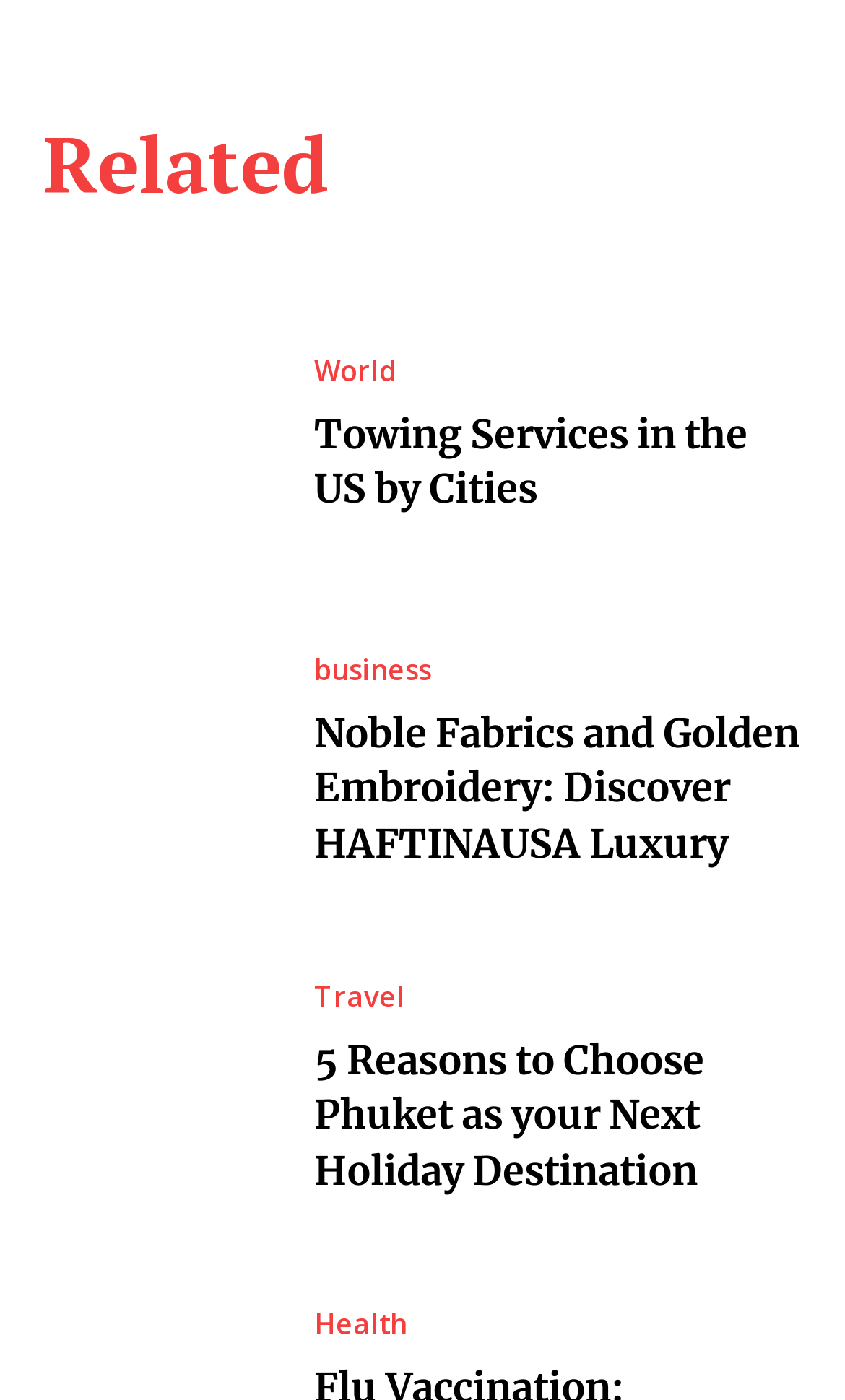Examine the image and give a thorough answer to the following question:
How many categories are listed?

By examining the webpage, I can see that there are five categories listed: 'Related', 'World', 'business', 'Travel', and 'Health'. These categories are represented as links on the webpage.